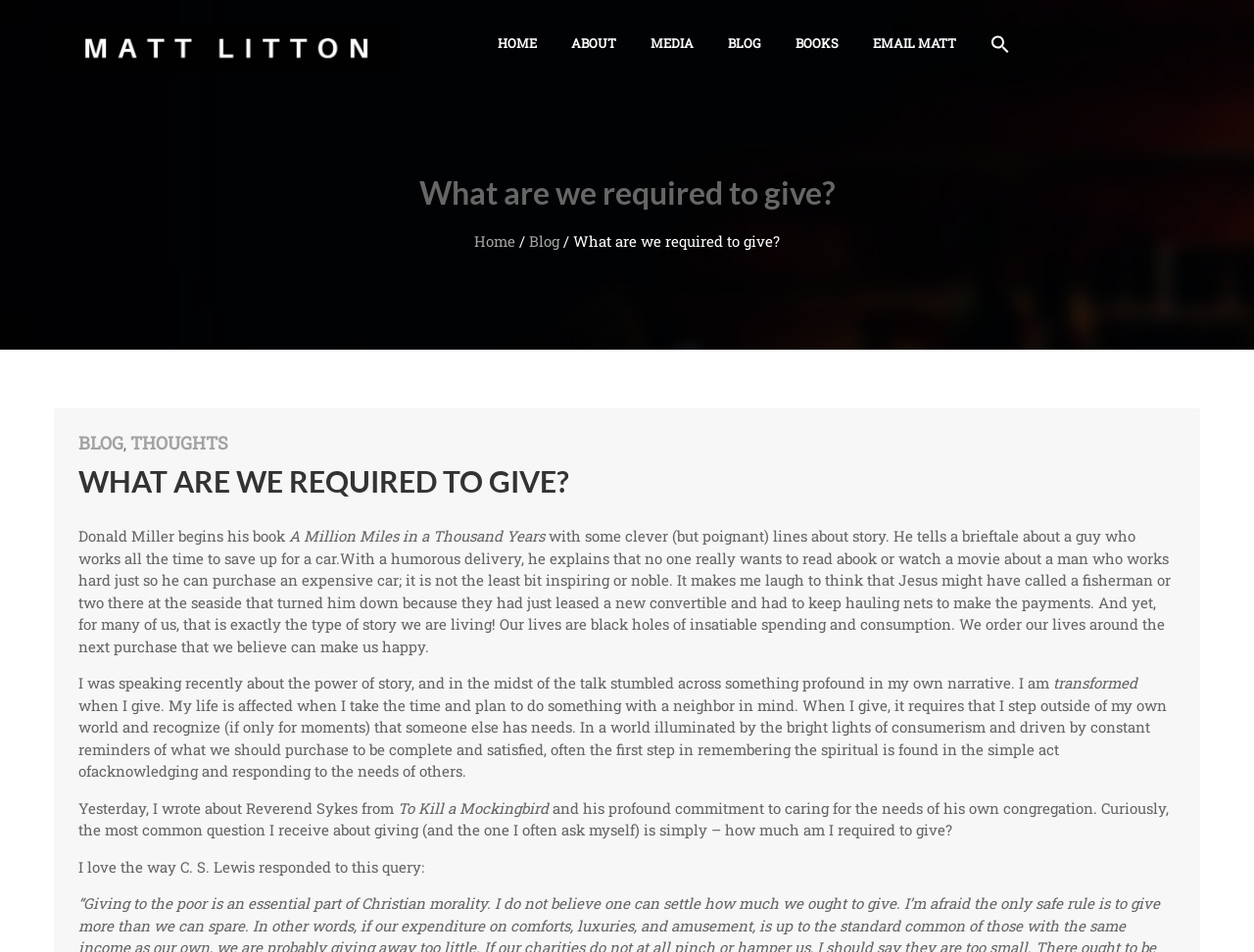Utilize the details in the image to give a detailed response to the question: What is the topic of the blog post?

The blog post discusses the importance of giving and how it relates to our personal stories, as evident from the text 'When I give, it requires that I step outside of my own world and recognize (if only for moments) that someone else has needs.'